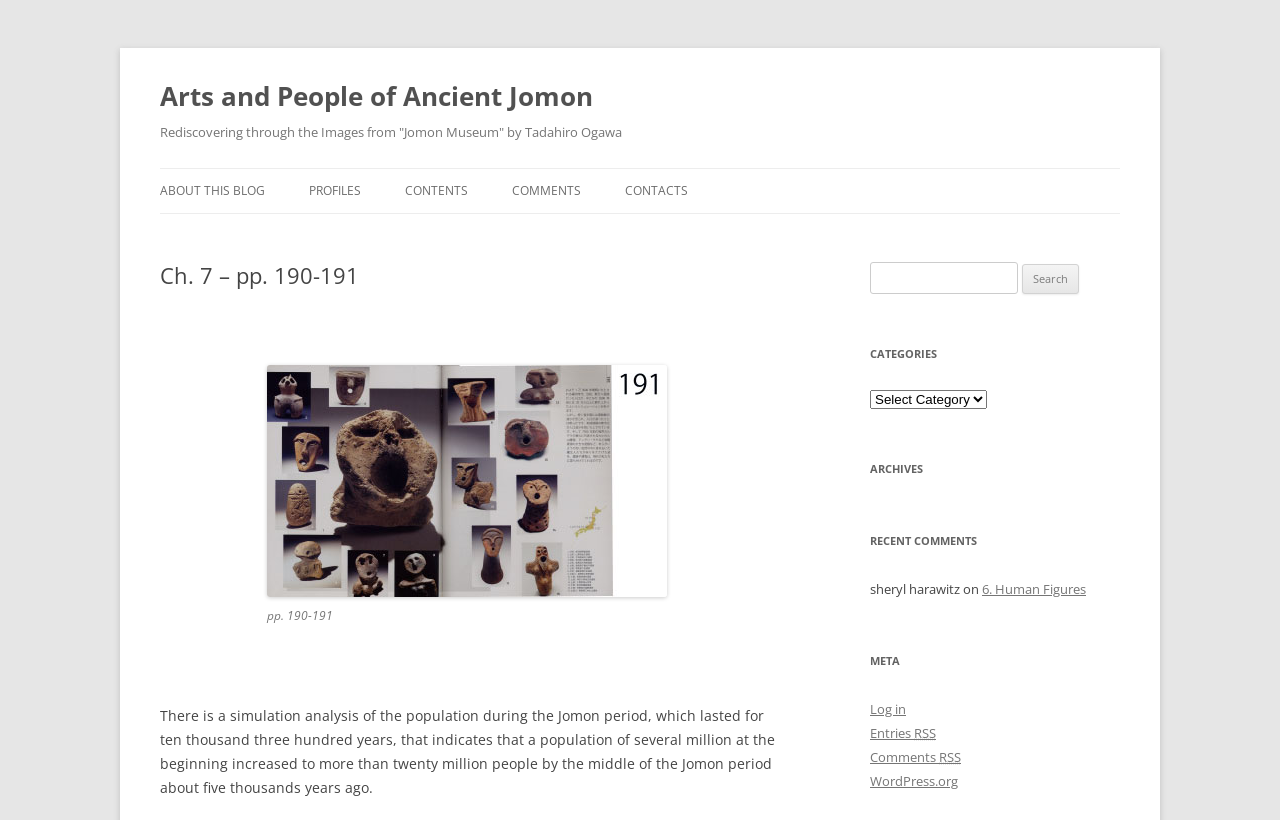Use a single word or phrase to answer this question: 
What is the topic of the categories section?

Categories